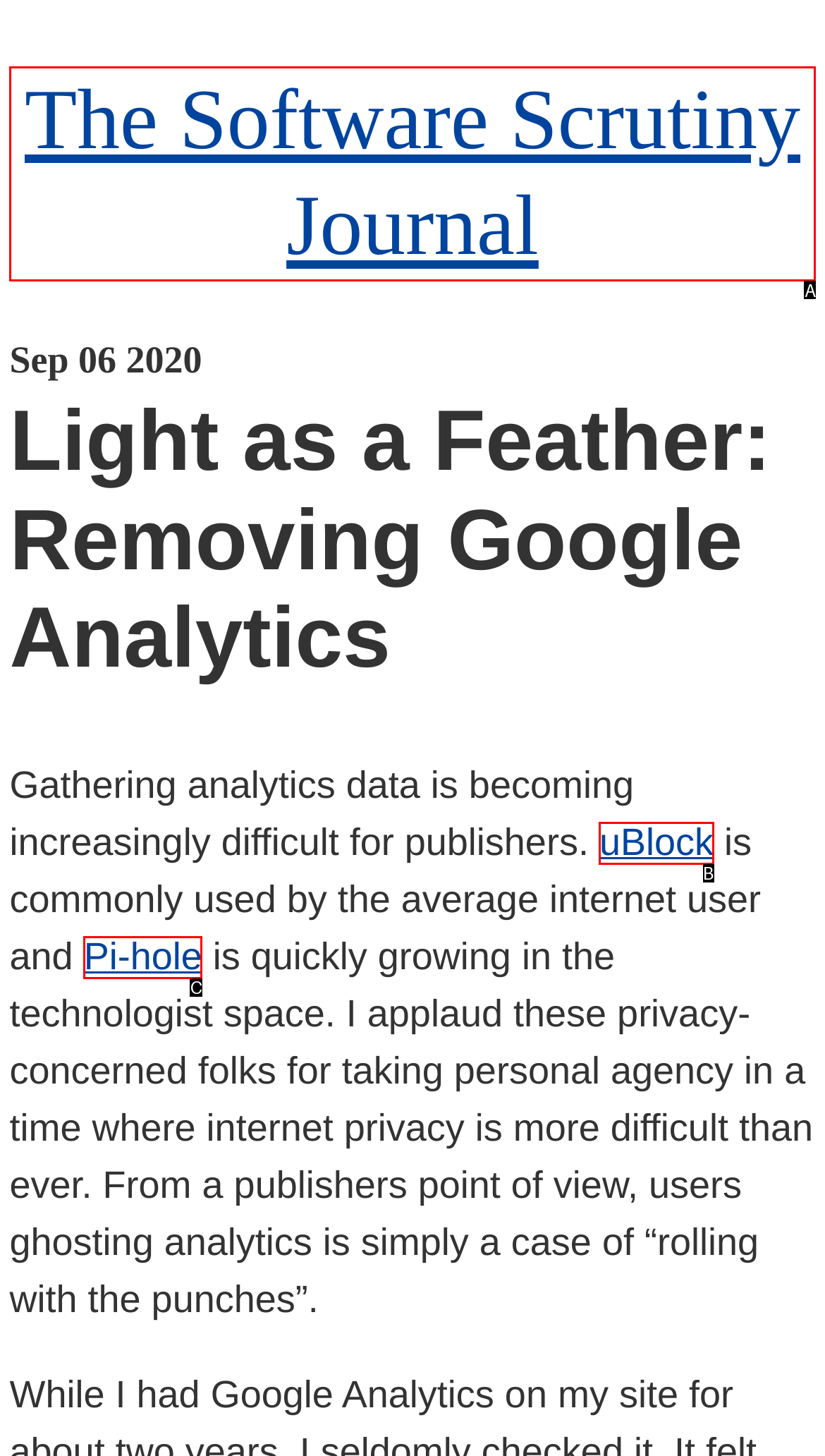Choose the letter that best represents the description: The Software Scrutiny Journal. Answer with the letter of the selected choice directly.

A